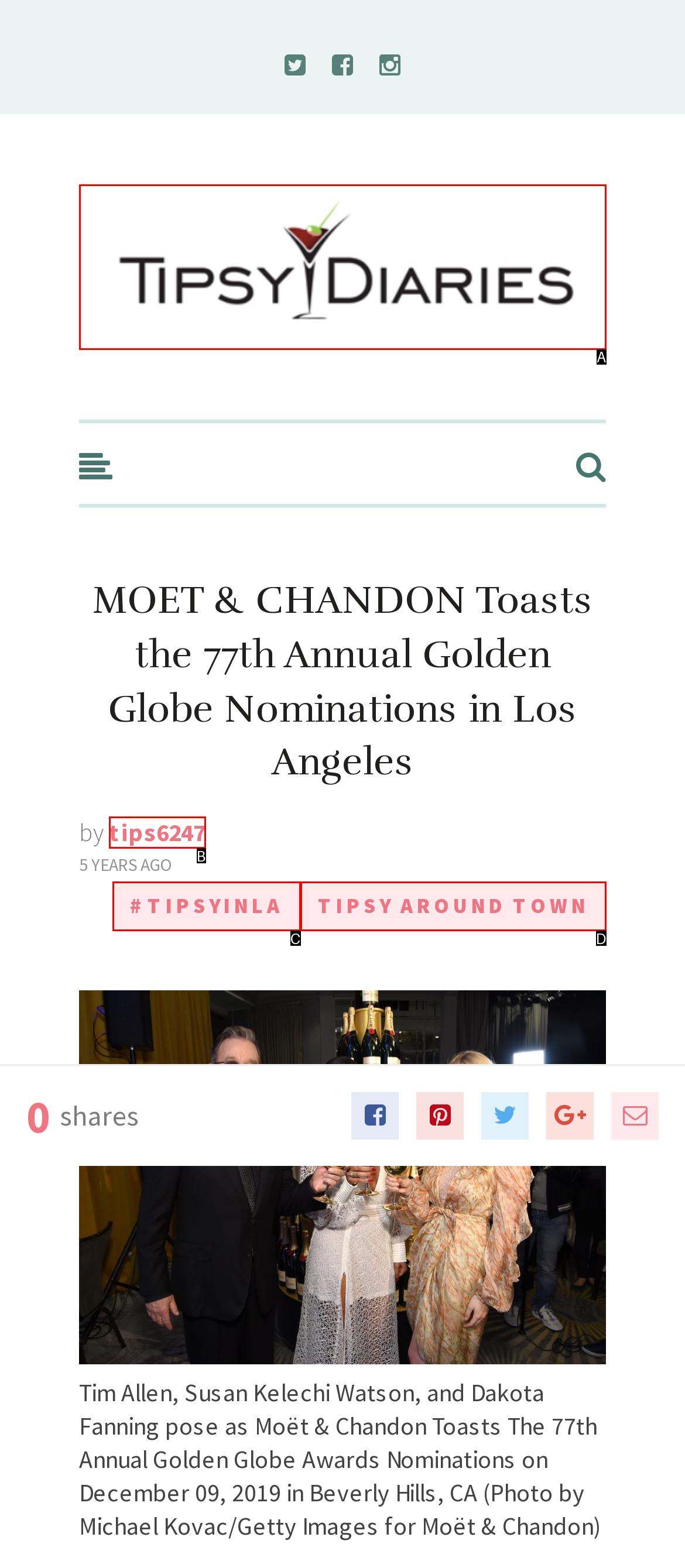Looking at the description: tips6247, identify which option is the best match and respond directly with the letter of that option.

B